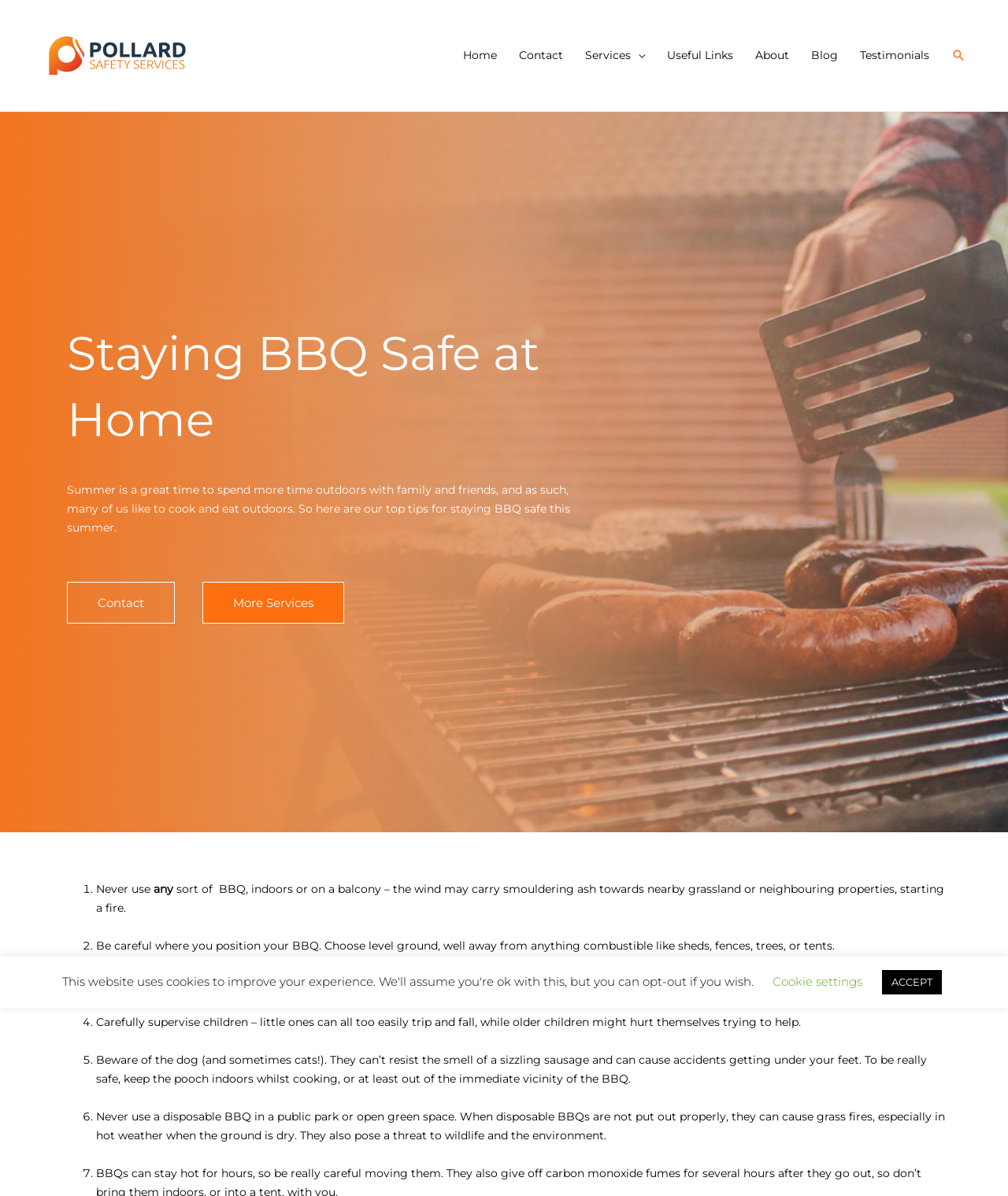Answer the question using only a single word or phrase: 
What is the first tip for staying BBQ safe?

Never use BBQ indoors